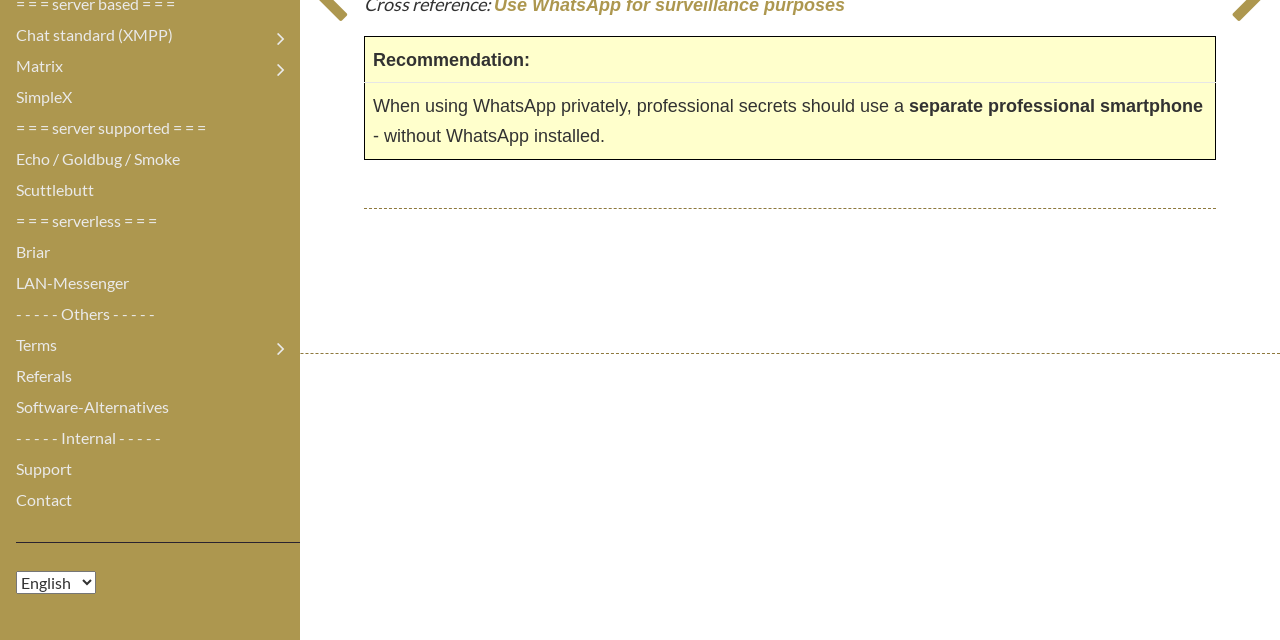Find the bounding box of the UI element described as follows: "Chat standard (XMPP)".

[0.012, 0.03, 0.234, 0.078]